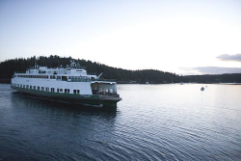What is the purpose of the ferries for visitors?
Please craft a detailed and exhaustive response to the question.

According to the caption, visitors use the ferries to 'explore the islands', suggesting that the ferries provide a means of transportation for people to access and experience the natural beauty and attractions of the San Juan Islands.